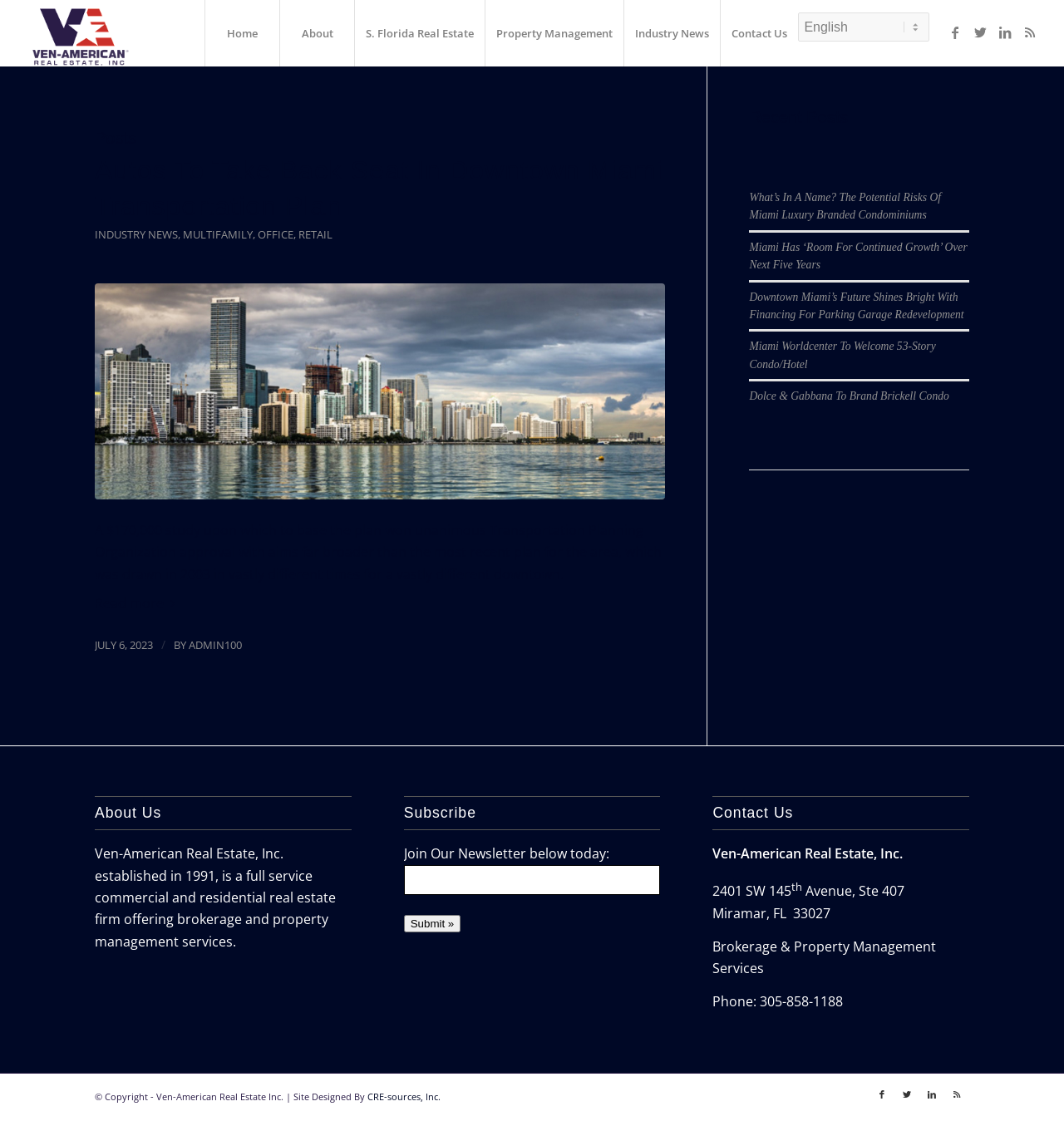Illustrate the webpage's structure and main components comprehensively.

The webpage is about Ven-American Real Estate Inc, a full-service commercial and residential real estate firm. At the top, there is a navigation menu with links to "Home", "About", "S. Florida Real Estate", "Property Management", "Industry News", and "Contact Us". To the right of the navigation menu, there are social media links to Facebook, Twitter, LinkedIn, and RSS. 

Below the navigation menu, there is a main section with a heading "Posts". This section contains an article with a heading "Autos To Take Back Seat In Downtown Miami Transportation Plan" and a brief summary of the article. The article is categorized under "INDUSTRY NEWS", "MULTIFAMILY", "OFFICE", and "RETAIL". There is an image related to the article, and a "Read more" link at the bottom. The article also displays the date "JULY 6, 2023" and the author "ADMIN100".

To the right of the main section, there is a complementary section with a heading "Recent Posts". This section lists five recent posts with links to their respective articles.

At the bottom of the page, there are three sections: "About Us", "Subscribe", and "Contact Us". The "About Us" section provides a brief description of Ven-American Real Estate Inc. The "Subscribe" section allows users to join the newsletter by entering their email address. The "Contact Us" section displays the company's address, phone number, and a brief description of their services.

Finally, at the very bottom of the page, there is a copyright notice and links to social media platforms.